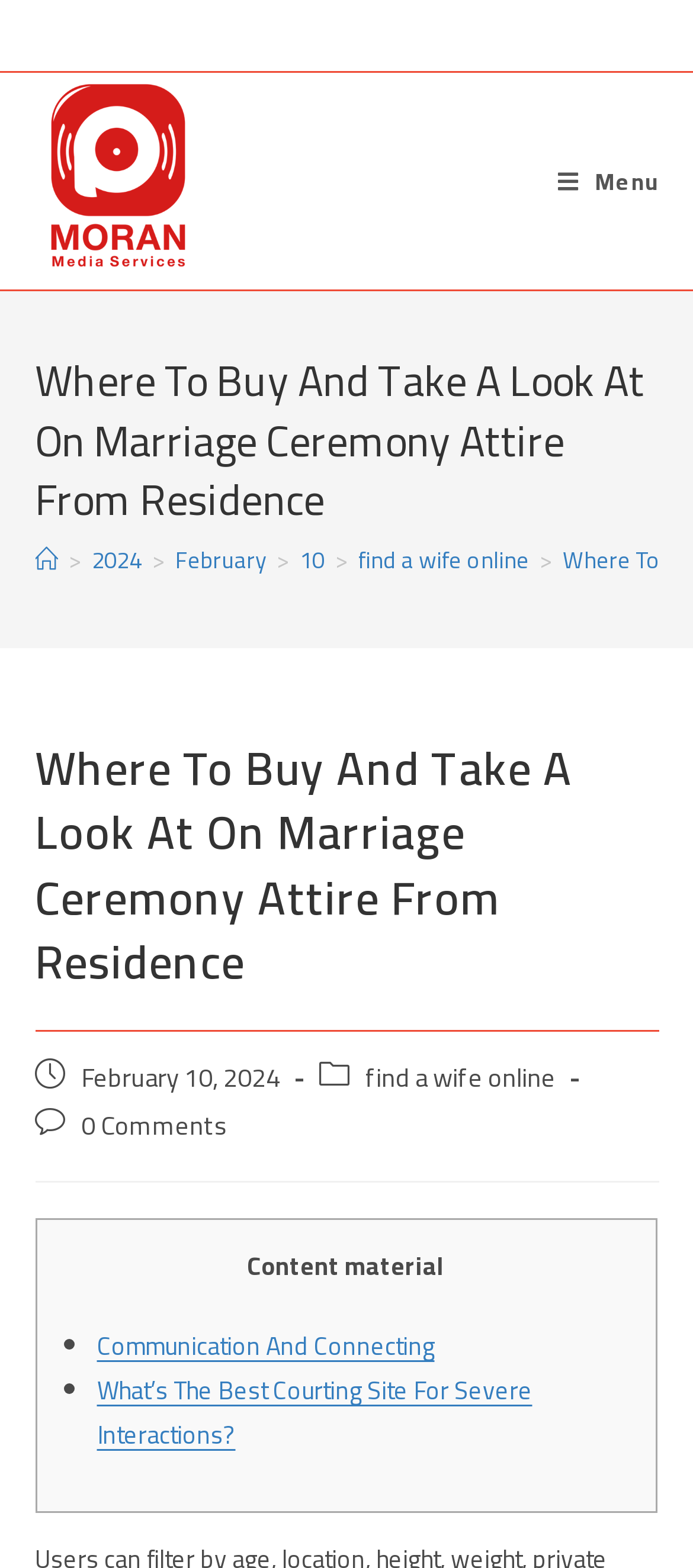How many links are there in the breadcrumbs navigation?
Please provide a detailed and thorough answer to the question.

I counted the links in the breadcrumbs navigation, which is located below the main heading. There are five links: 'Home', '2024', 'February', '10', and 'find a wife online'.